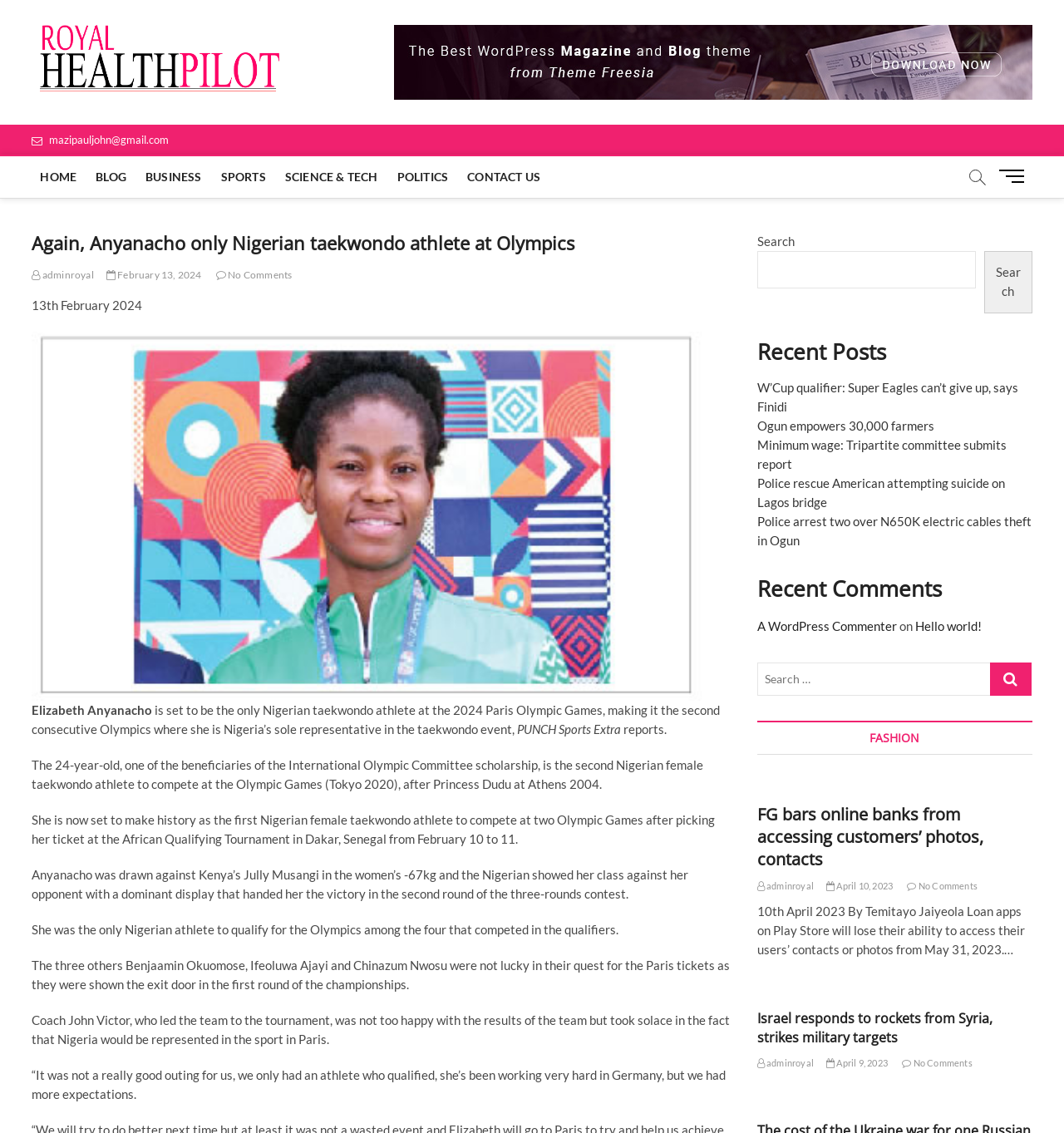Find the bounding box coordinates for the area that should be clicked to accomplish the instruction: "Search for something".

[0.711, 0.222, 0.917, 0.255]